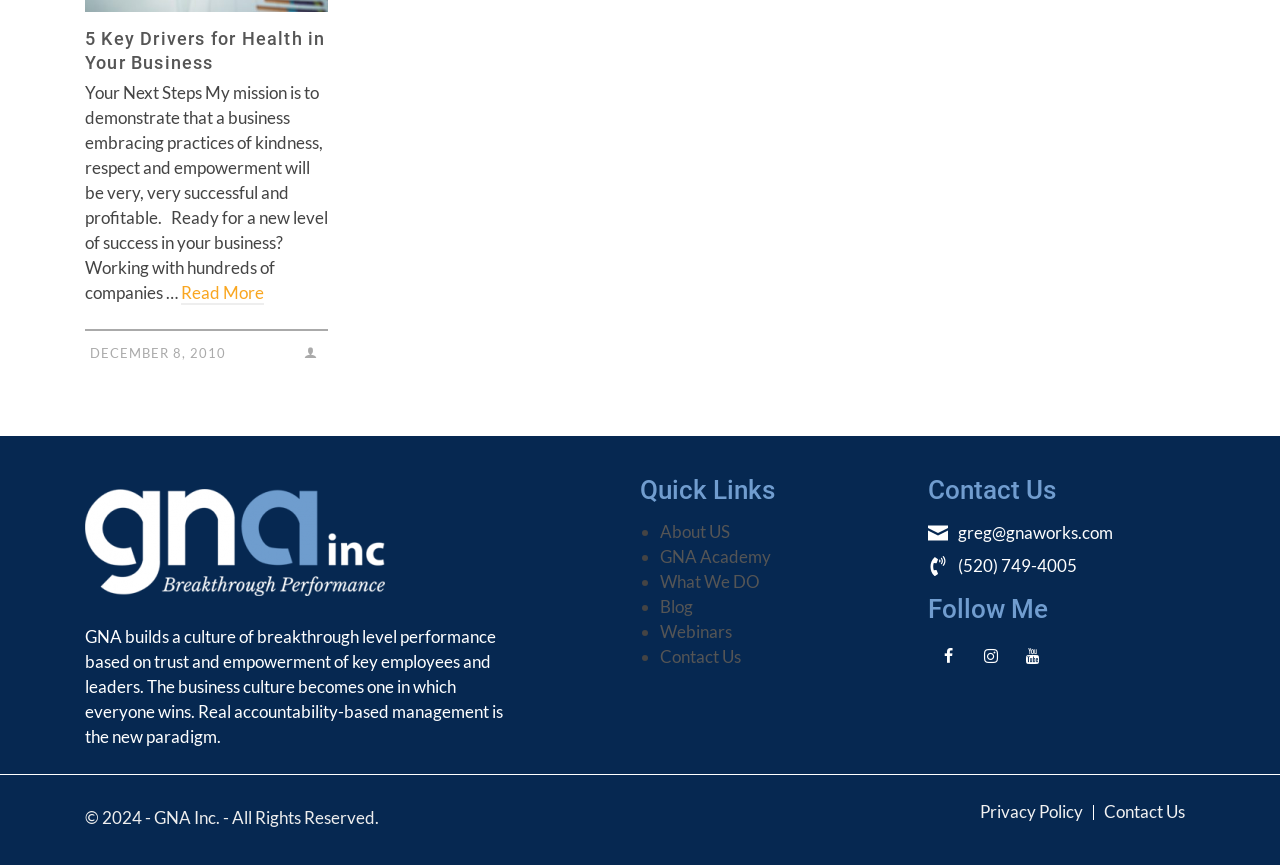What is the year of the copyright?
Look at the image and provide a short answer using one word or a phrase.

2024